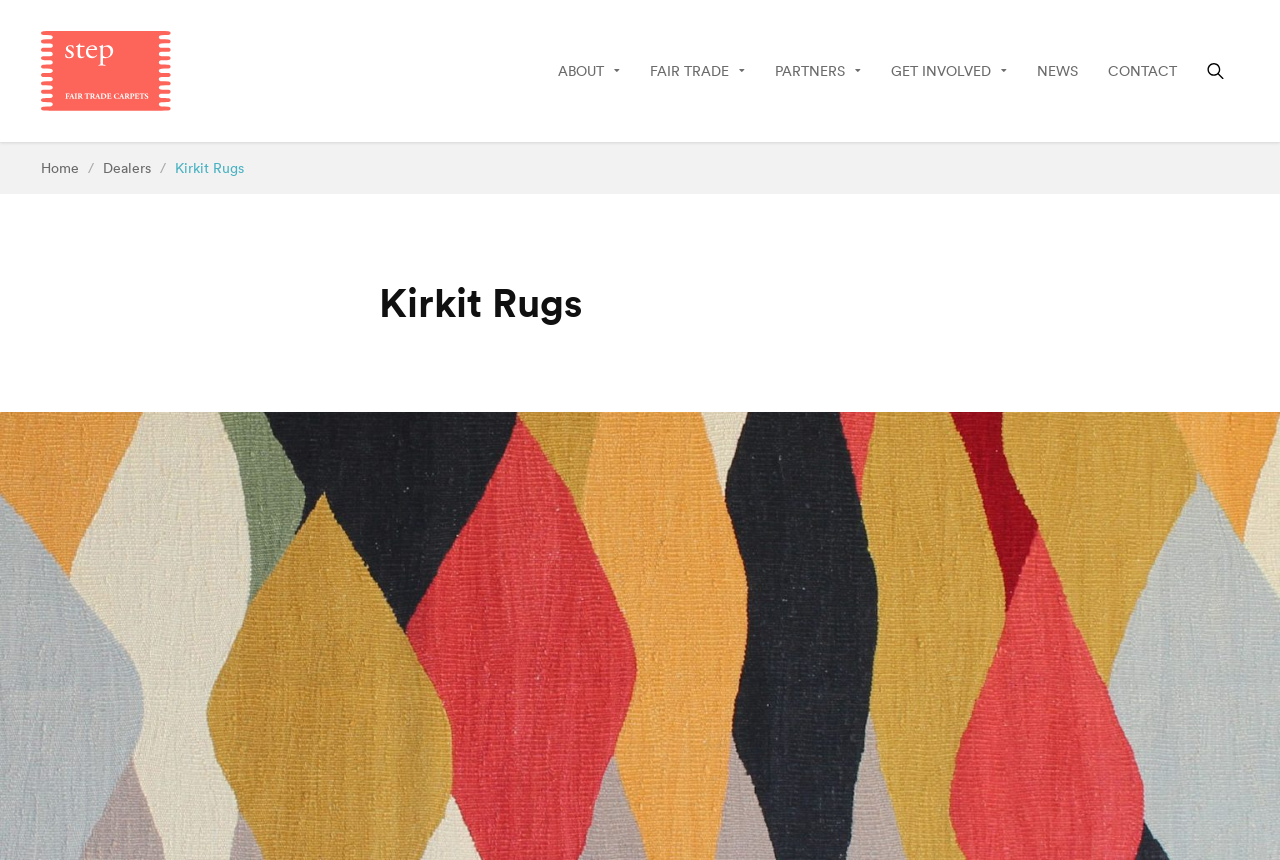What is the name of the company?
Look at the image and construct a detailed response to the question.

The name of the company can be found in the navigation breadcrumbs section, where it is written as 'Kirkit Rugs'. This suggests that the company is the main focus of the webpage.